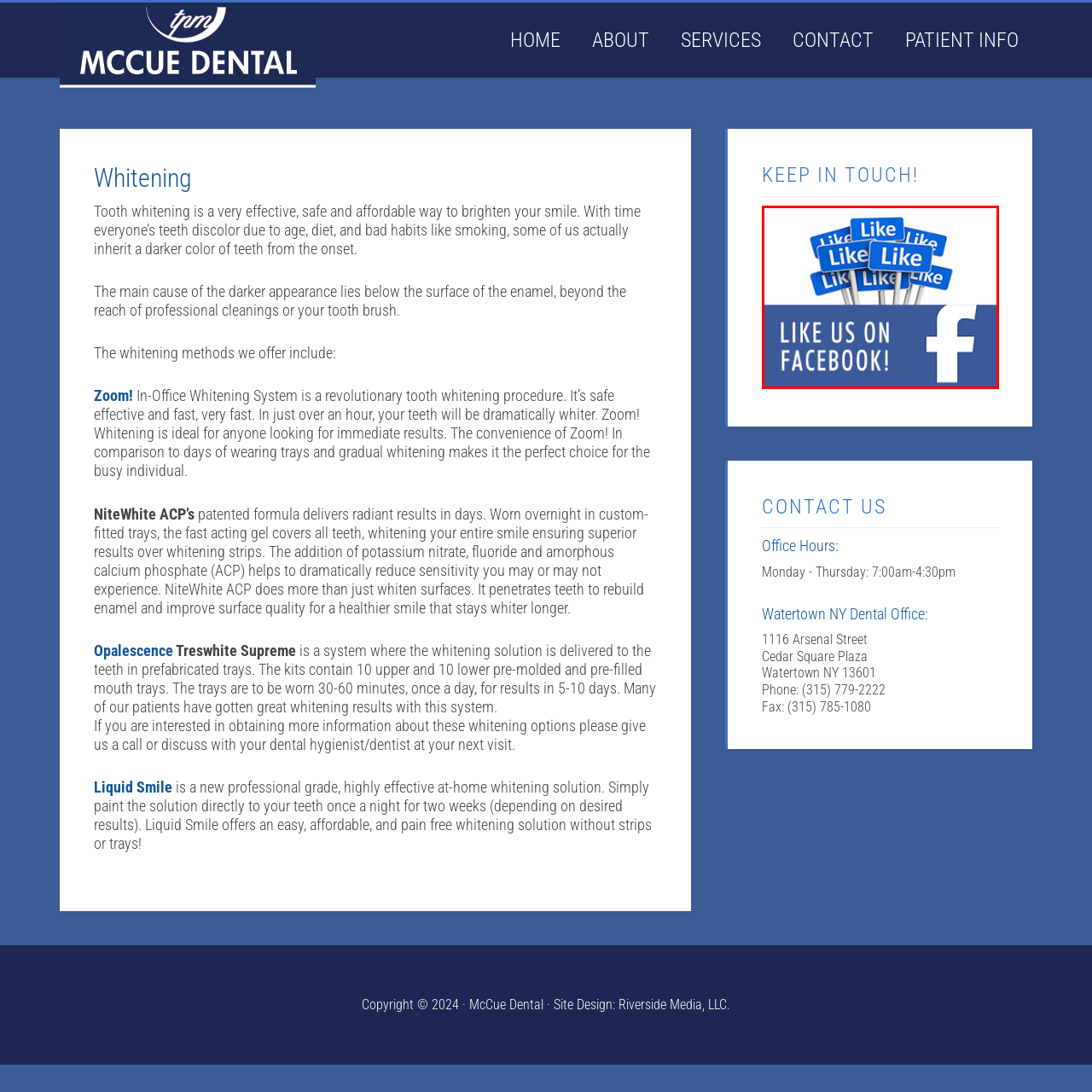Describe extensively the image that is situated inside the red border.

The image features multiple blue "Like" signs arranged in a cluster, creating a playful and inviting atmosphere. Prominently displayed in the foreground is a graphic that encourages viewers to "LIKE US ON FACEBOOK!" alongside a recognizable Facebook logo. This visual aims to engage visitors and promote the dental practice’s social media presence, suggesting a welcoming approach for patients to connect and stay updated with their services and news. The combination of cheerful signage and the social media element highlights the importance of community interaction and digital engagement.